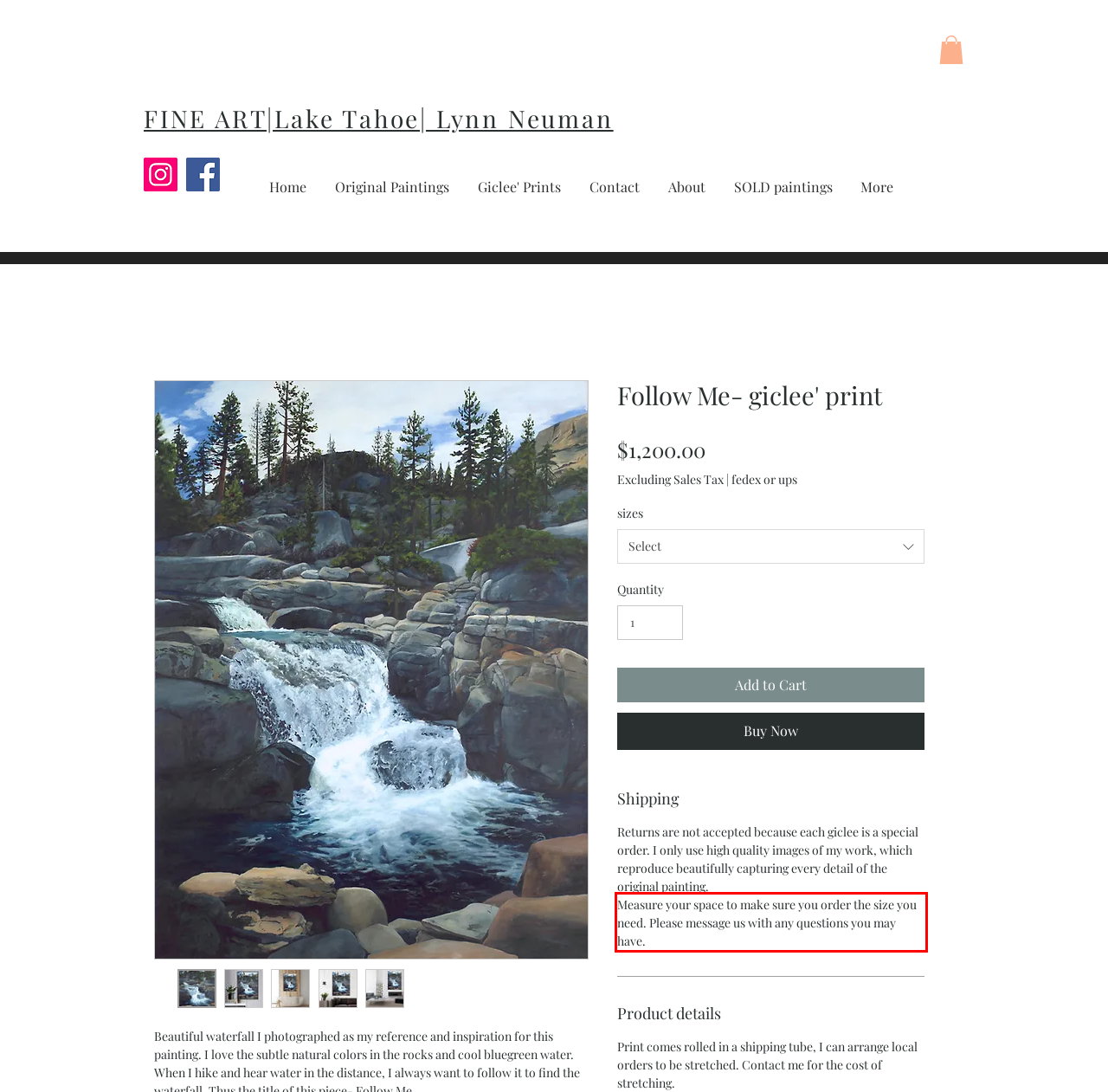Your task is to recognize and extract the text content from the UI element enclosed in the red bounding box on the webpage screenshot.

Measure your space to make sure you order the size you need. Please message us with any questions you may have.